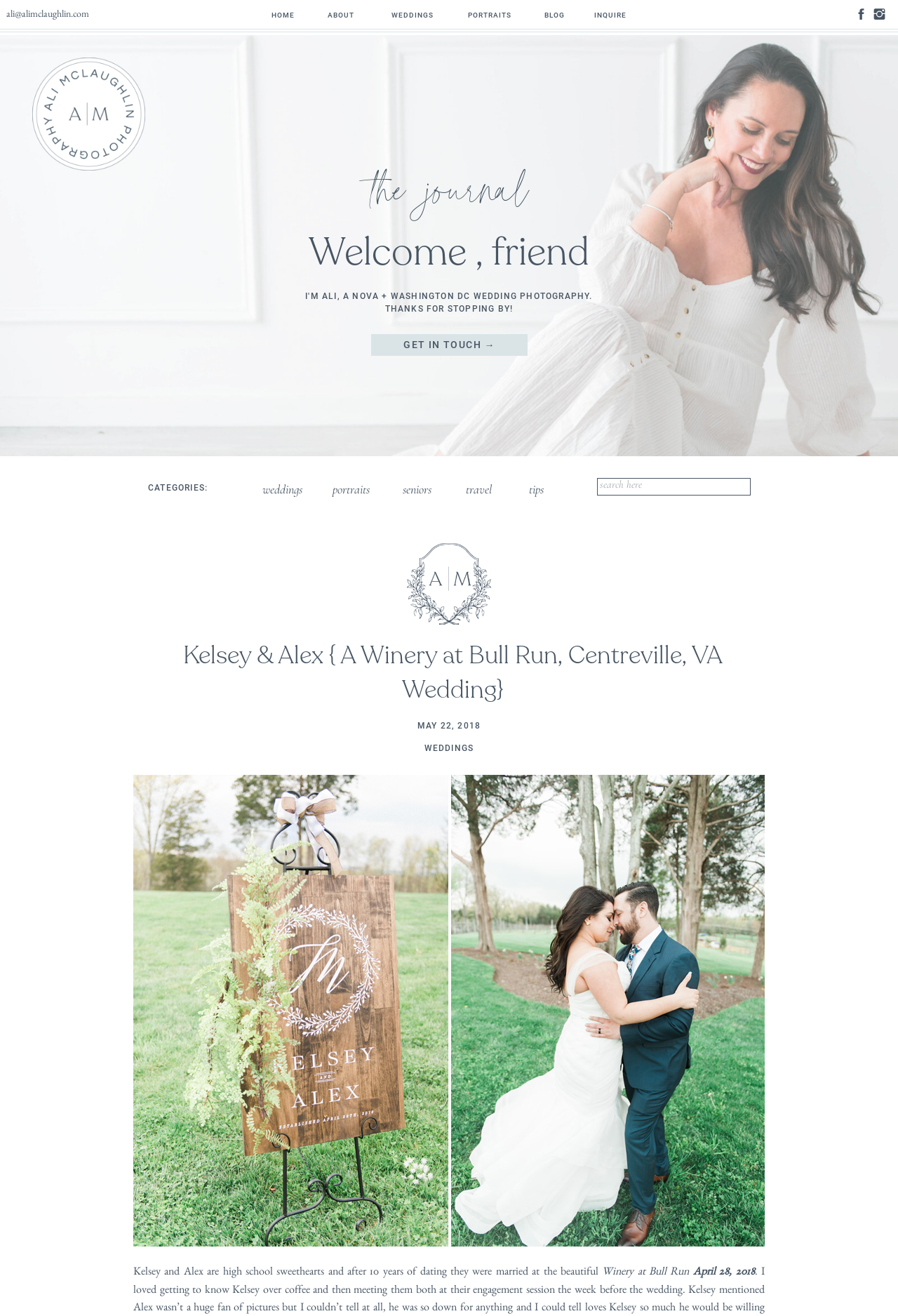Specify the bounding box coordinates of the area that needs to be clicked to achieve the following instruction: "Read the 'Kelsey & Alex' wedding story".

[0.152, 0.485, 0.855, 0.538]